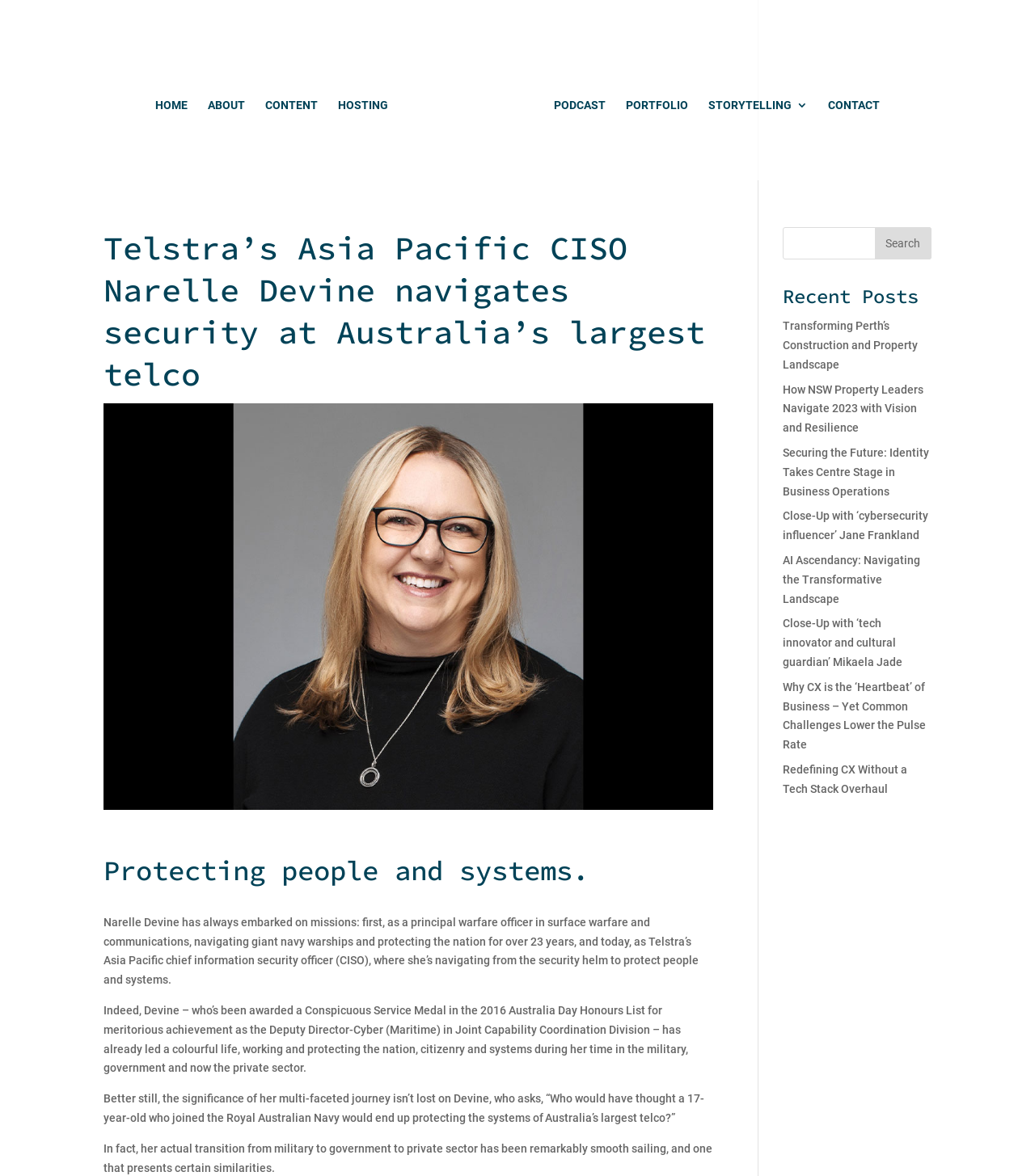Identify the bounding box coordinates necessary to click and complete the given instruction: "Click on HOME".

[0.145, 0.09, 0.176, 0.158]